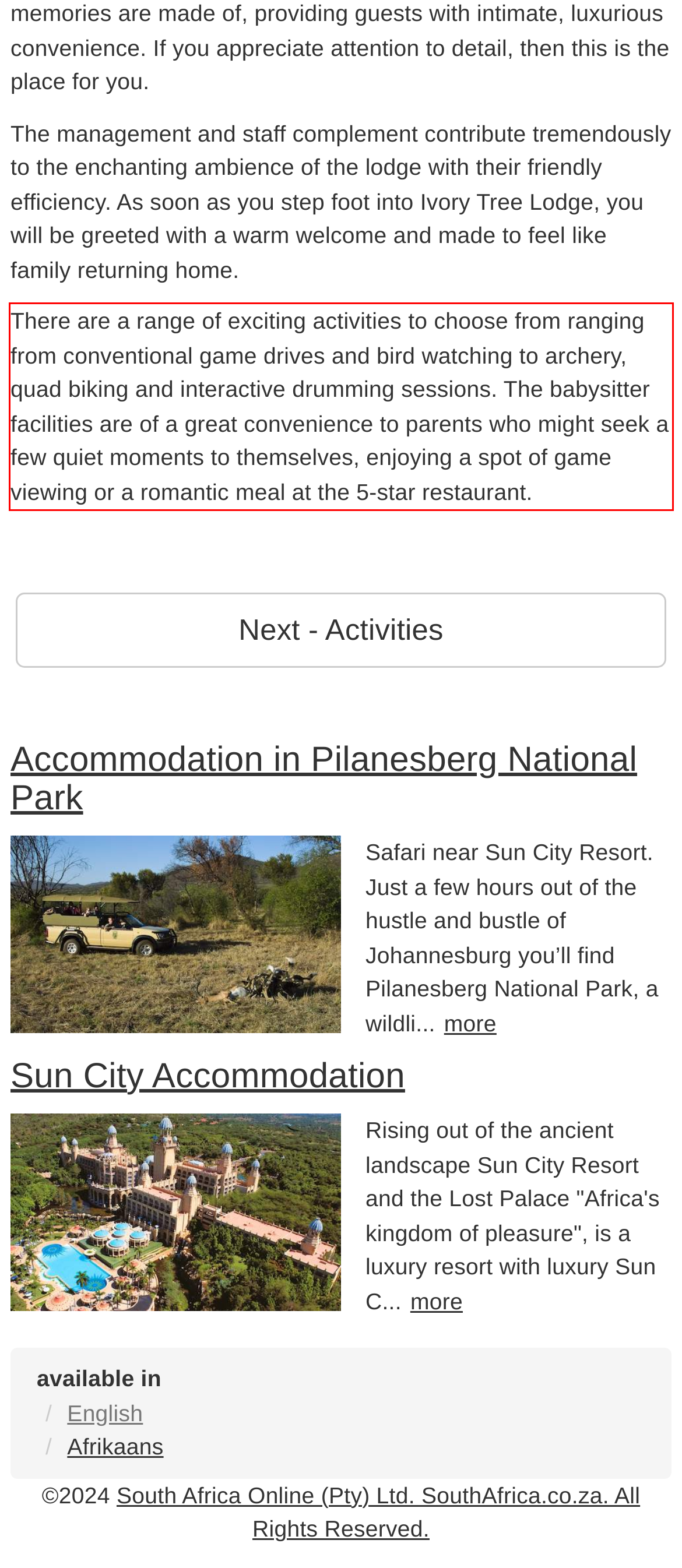Please extract the text content within the red bounding box on the webpage screenshot using OCR.

There are a range of exciting activities to choose from ranging from conventional game drives and bird watching to archery, quad biking and interactive drumming sessions. The babysitter facilities are of a great convenience to parents who might seek a few quiet moments to themselves, enjoying a spot of game viewing or a romantic meal at the 5-star restaurant.